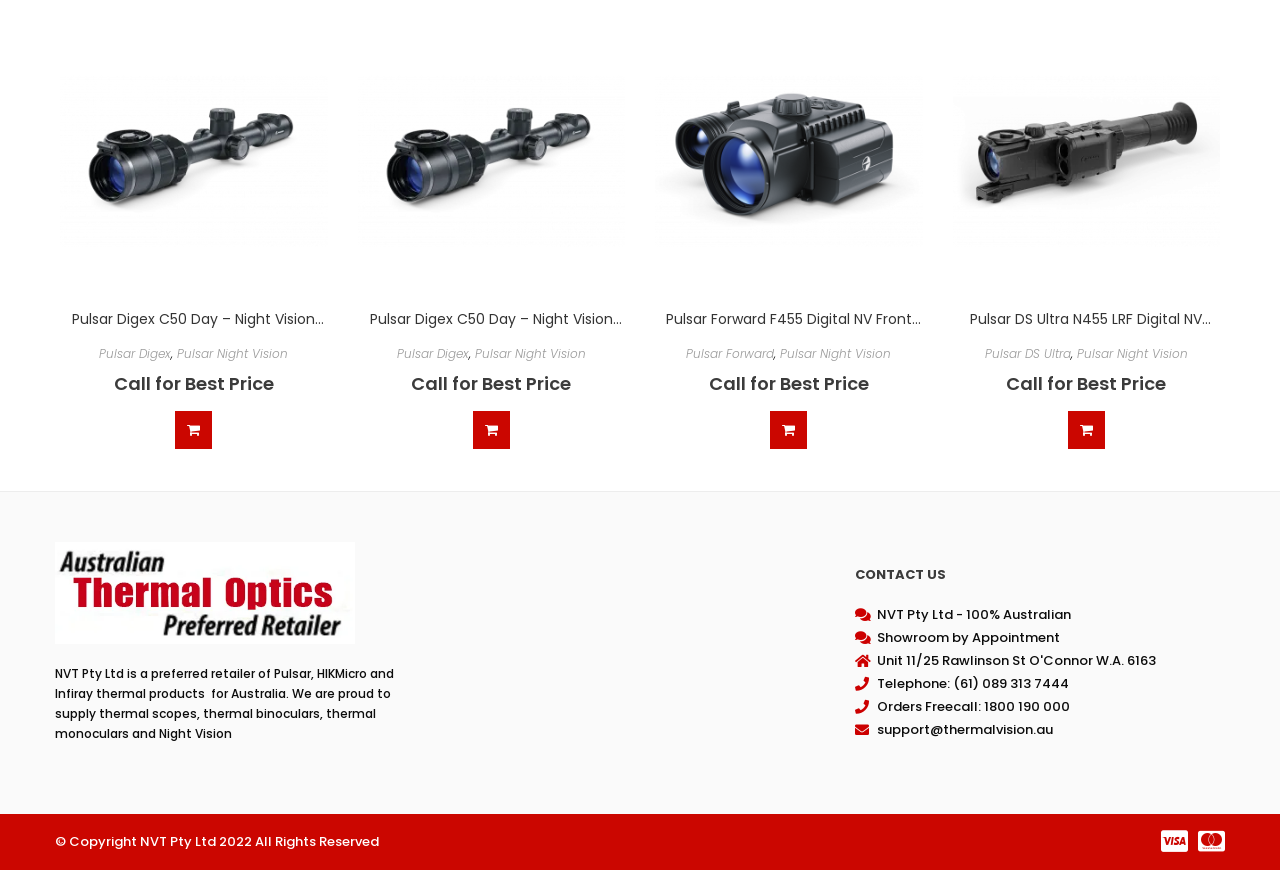Please determine the bounding box coordinates of the clickable area required to carry out the following instruction: "Contact us". The coordinates must be four float numbers between 0 and 1, represented as [left, top, right, bottom].

[0.668, 0.651, 0.957, 0.672]